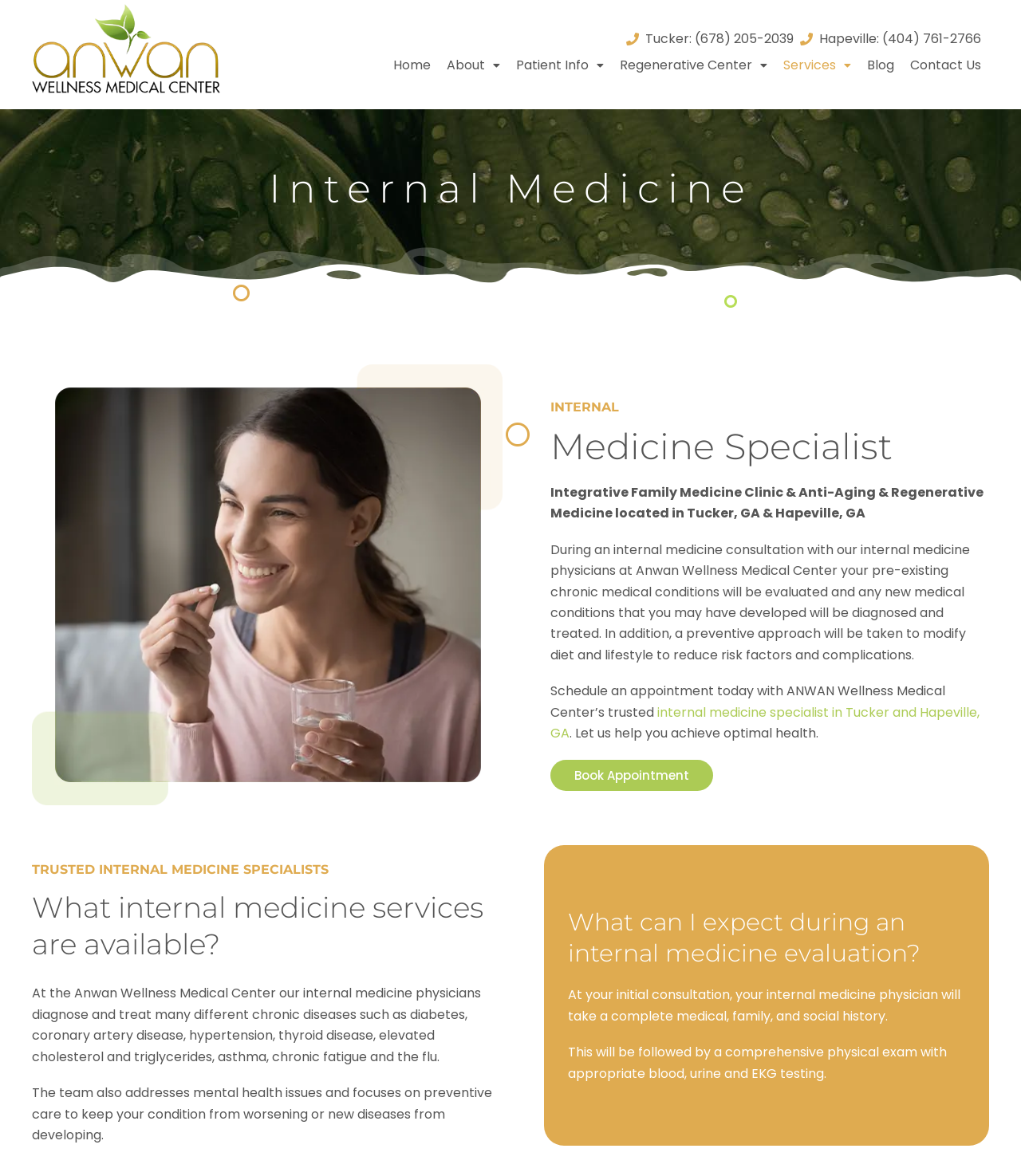Find the coordinates for the bounding box of the element with this description: "Hapeville: (404) 761-2766".

[0.784, 0.024, 0.961, 0.042]